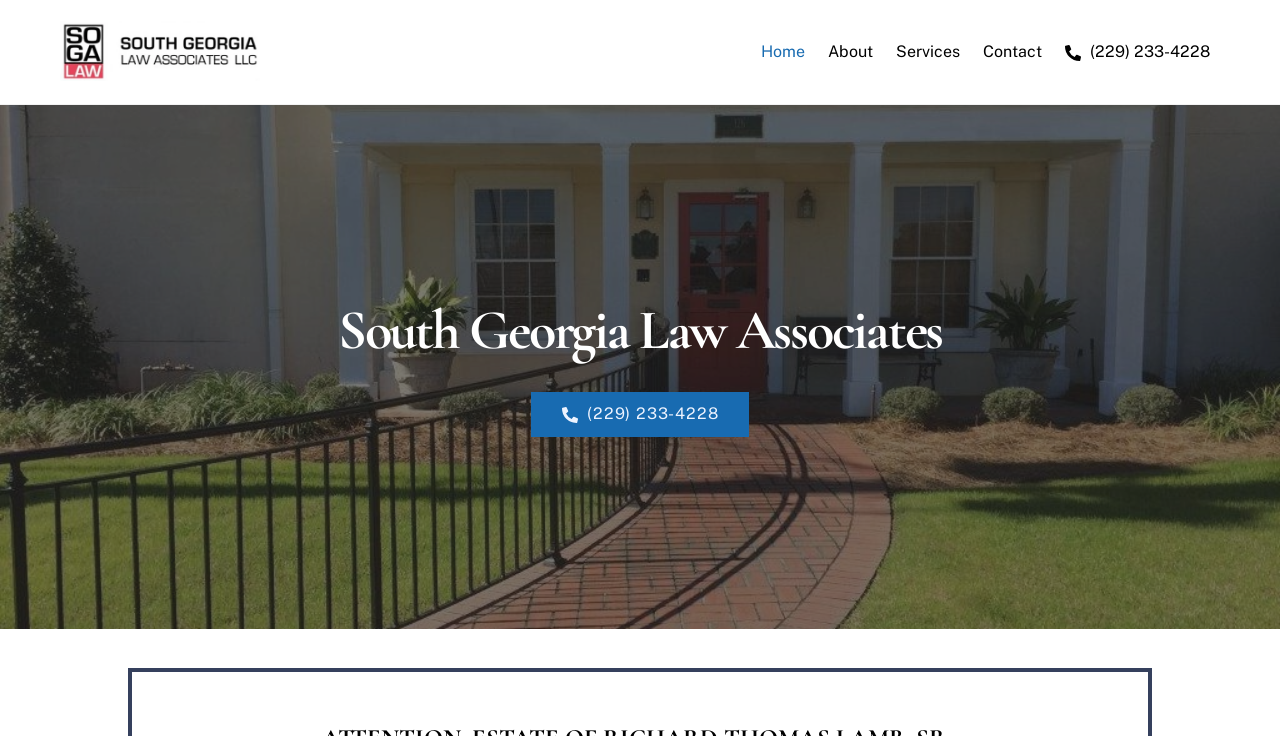Answer in one word or a short phrase: 
How many areas of law does the firm provide representation in?

4